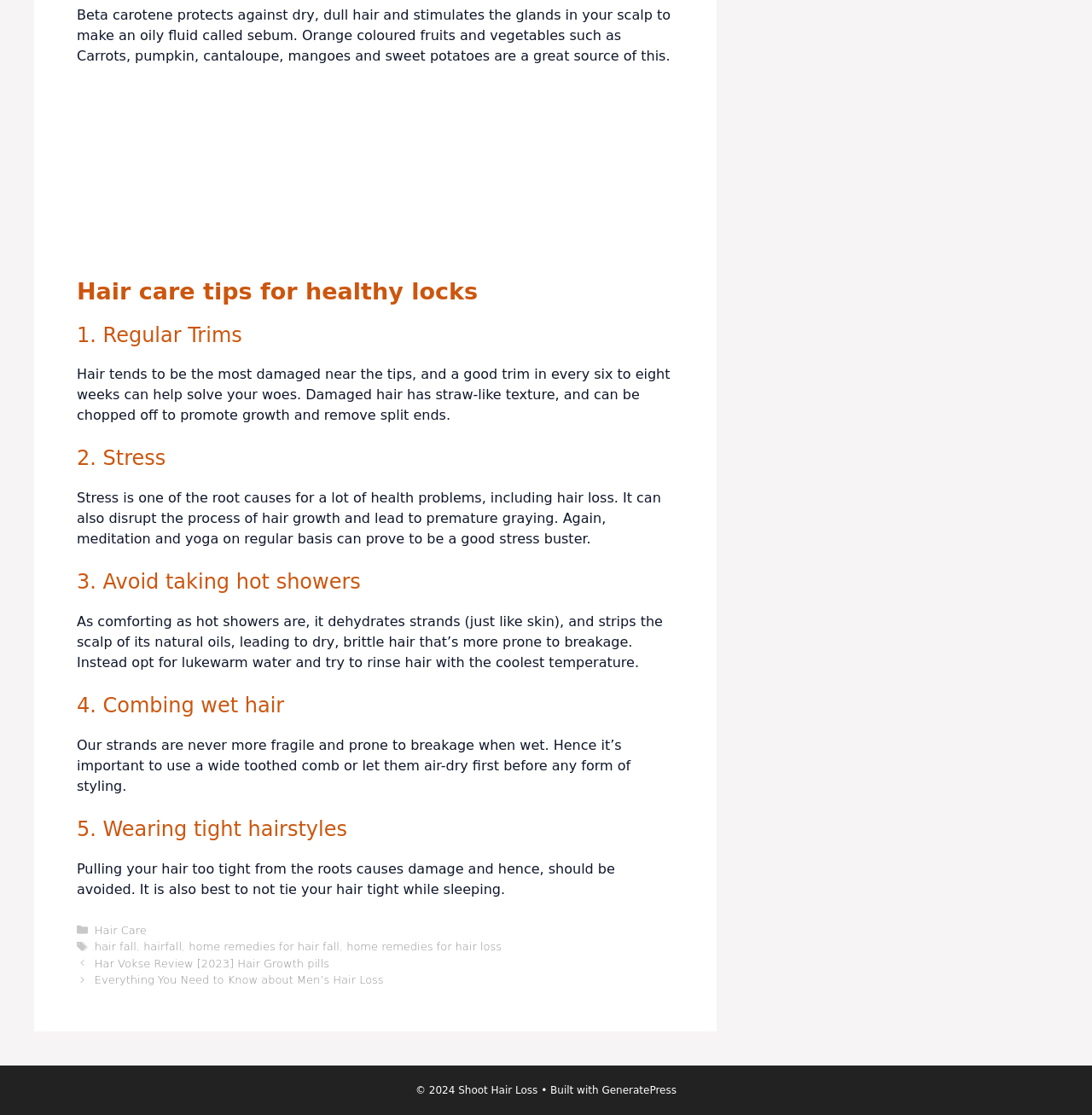What is the category of the webpage's content?
Carefully analyze the image and provide a detailed answer to the question.

The link element in the FooterAsNonLandmark section indicates that the webpage's content is categorized under 'Hair Care', which is also supported by the headings and content of the webpage.